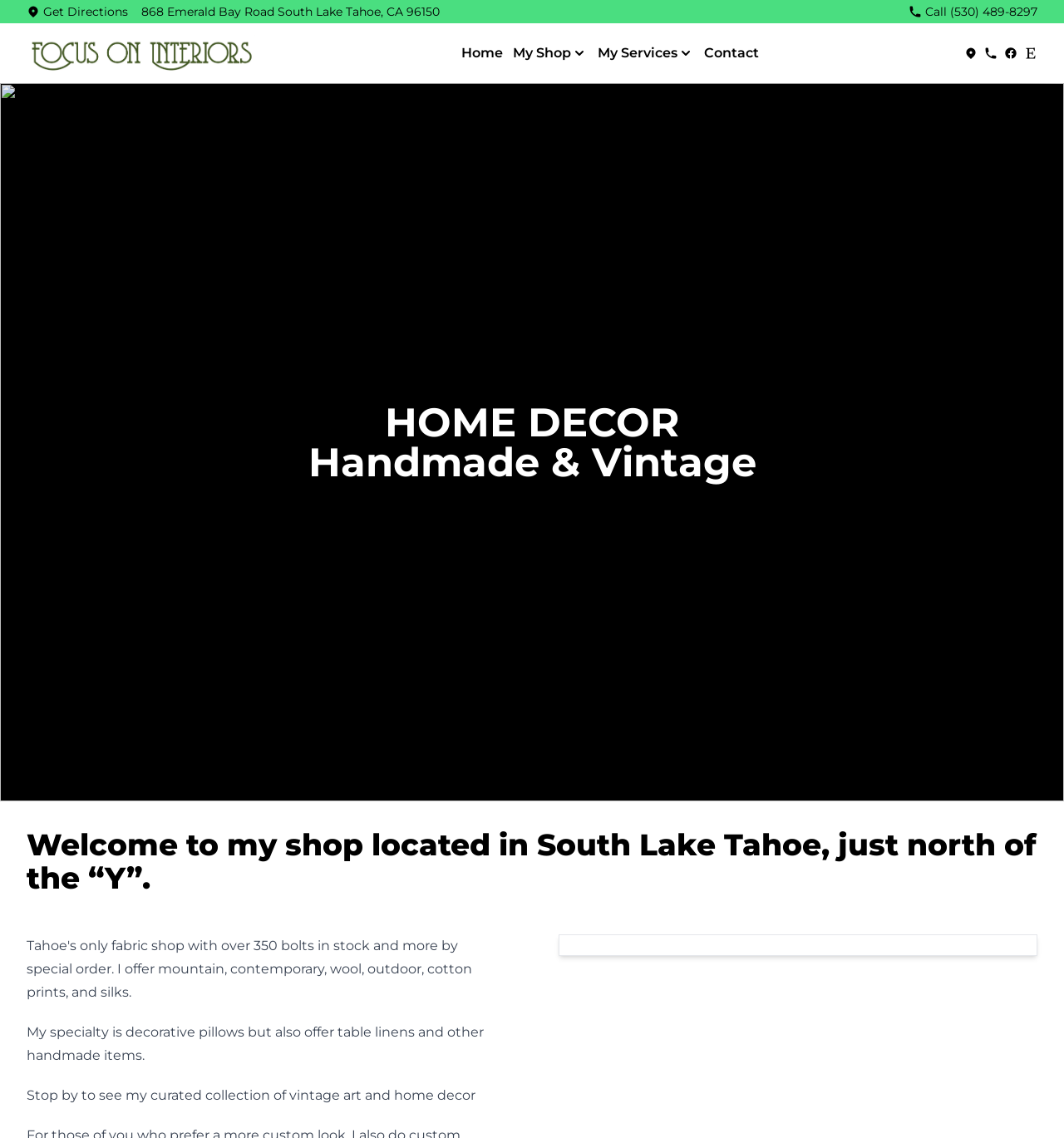What type of art does Focus On Interiors offer?
Please use the image to provide a one-word or short phrase answer.

Vintage art